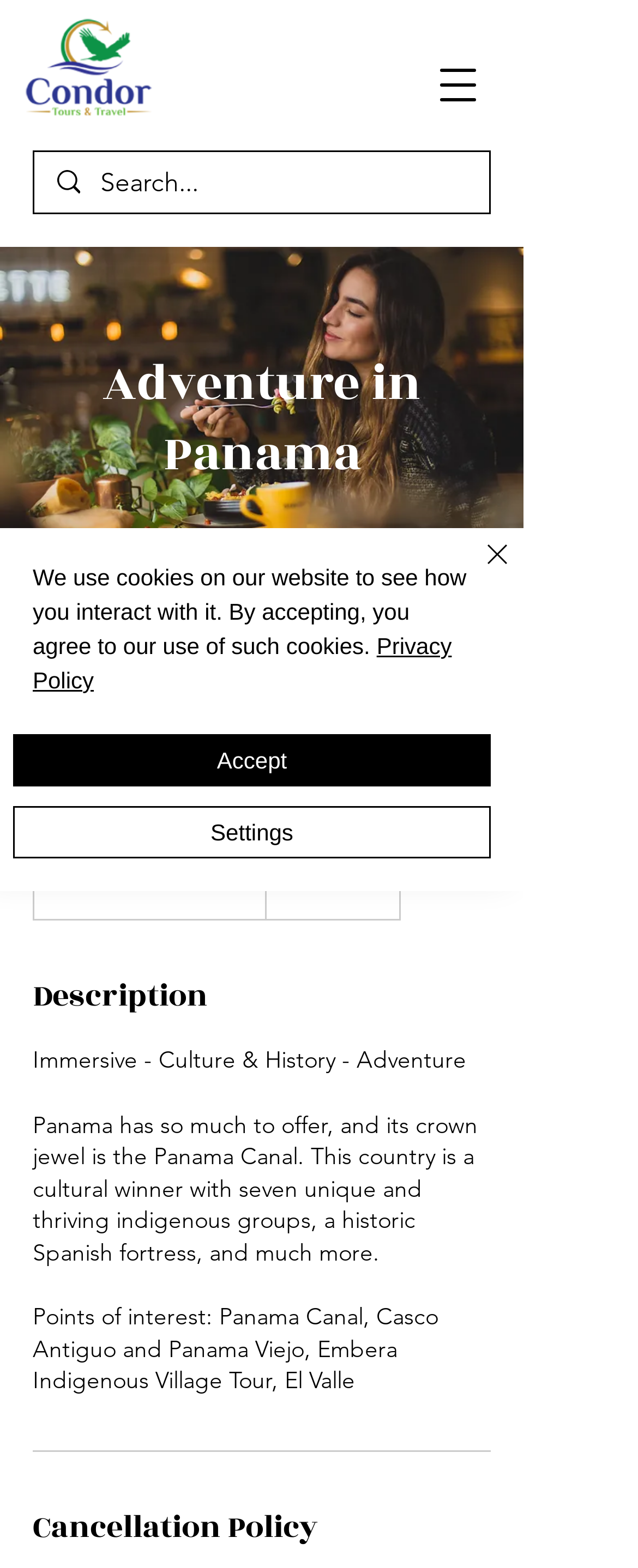Extract the bounding box for the UI element that matches this description: "Email Us".

[0.103, 0.366, 0.718, 0.41]